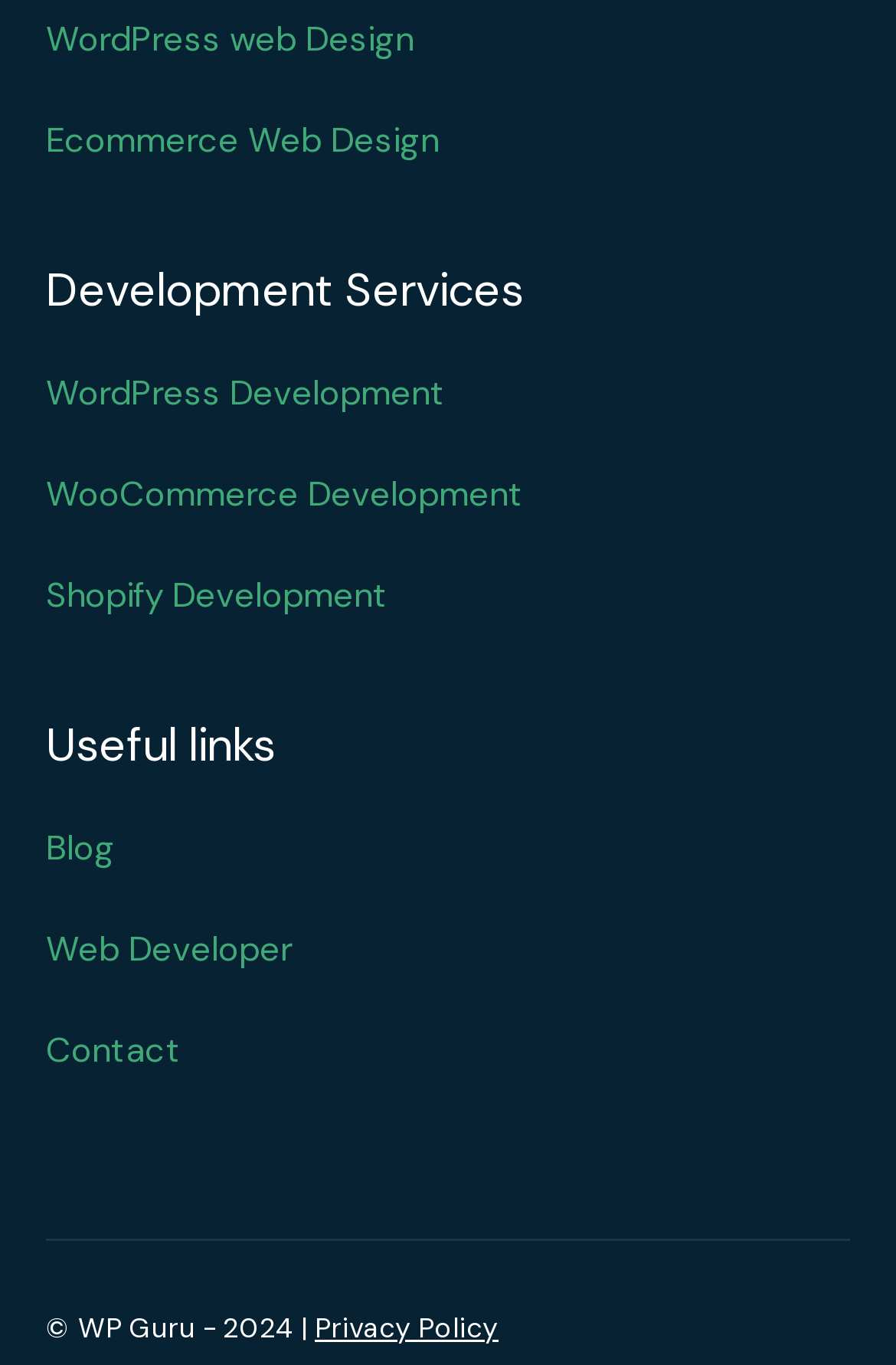Please locate the bounding box coordinates for the element that should be clicked to achieve the following instruction: "Contact us". Ensure the coordinates are given as four float numbers between 0 and 1, i.e., [left, top, right, bottom].

[0.051, 0.752, 0.203, 0.786]